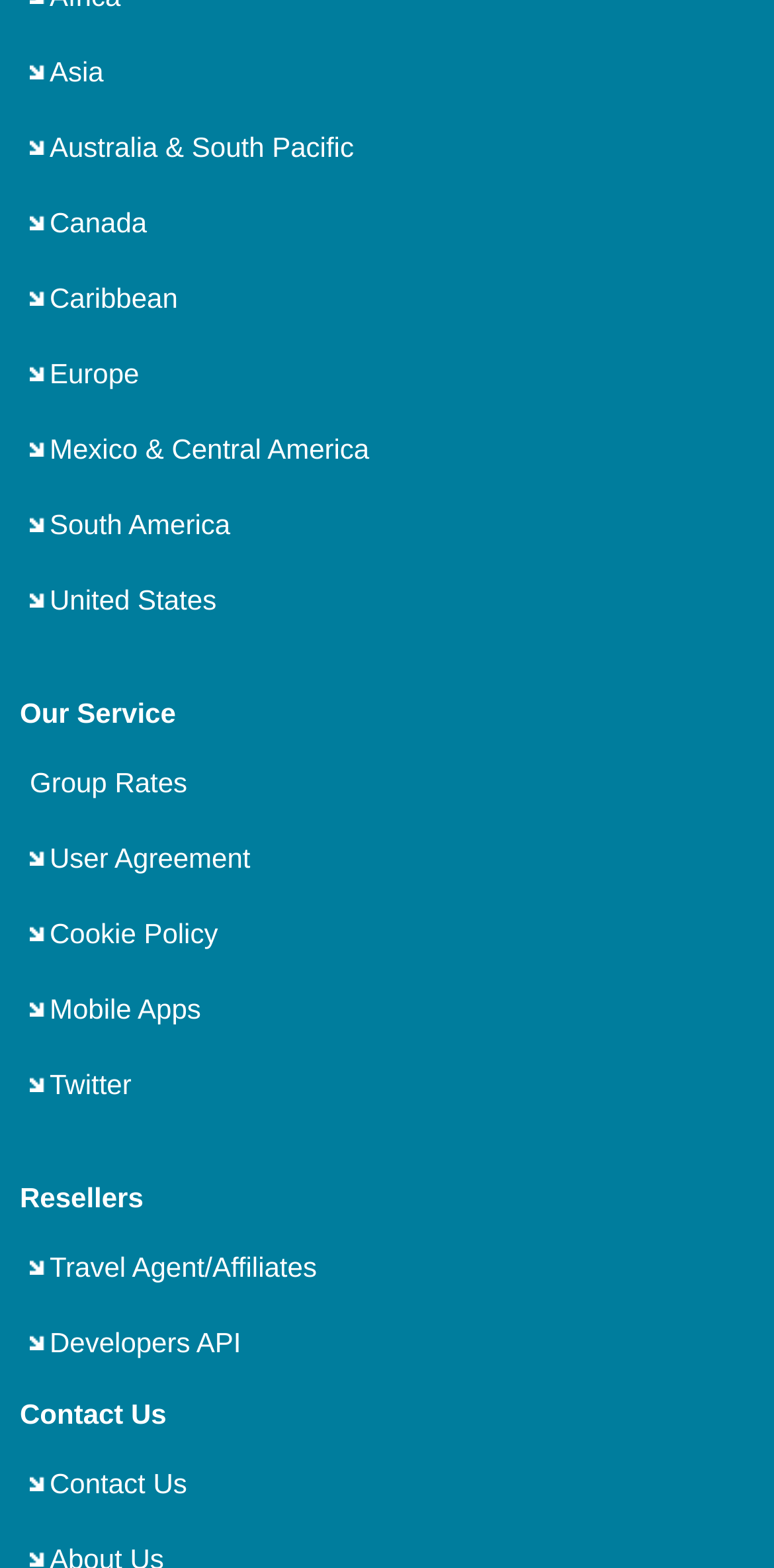Using floating point numbers between 0 and 1, provide the bounding box coordinates in the format (top-left x, top-left y, bottom-right x, bottom-right y). Locate the UI element described here: Jasper Fitness and Aquatic Centre

None